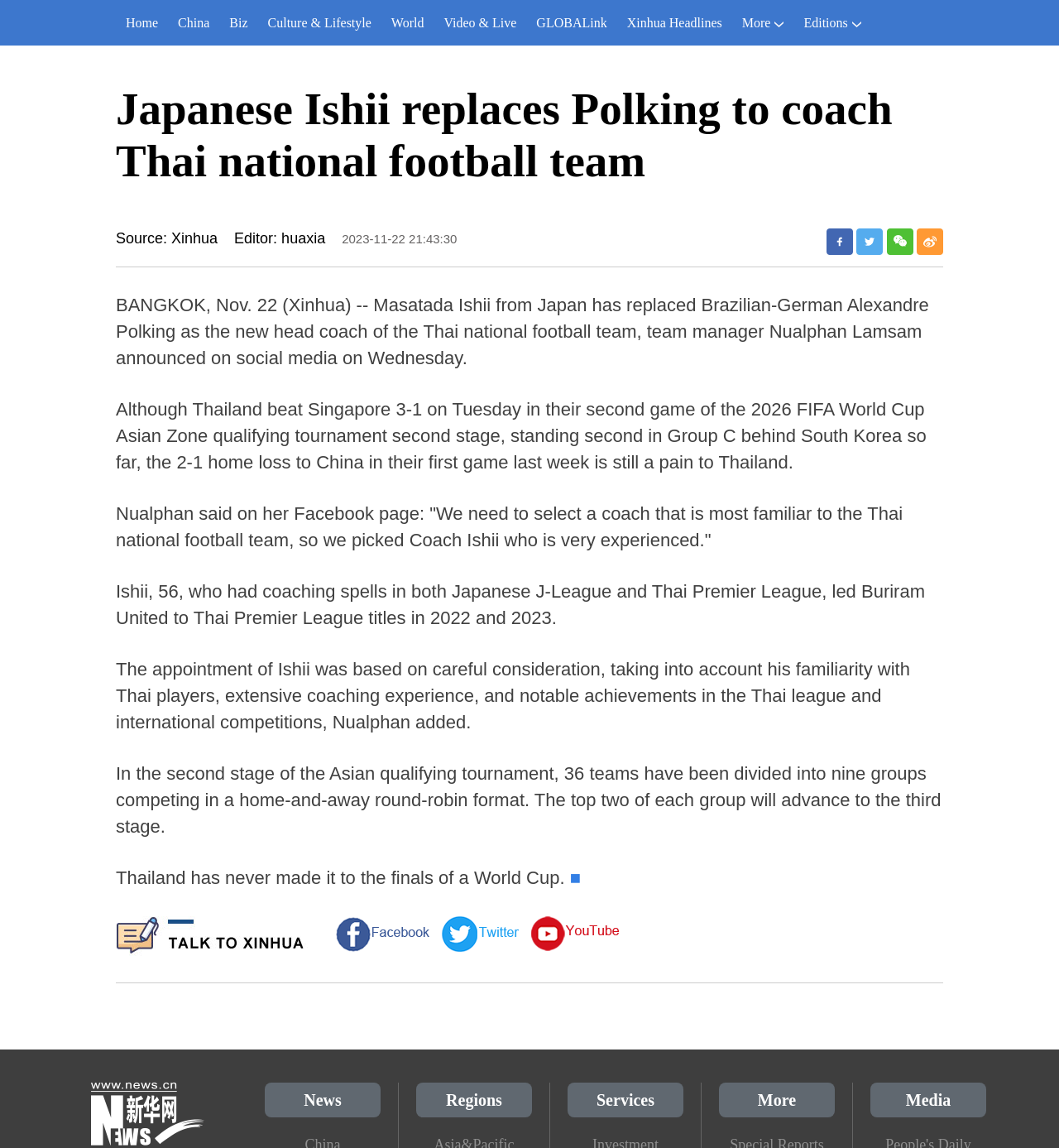Your task is to extract the text of the main heading from the webpage.

Japanese Ishii replaces Polking to coach Thai national football team